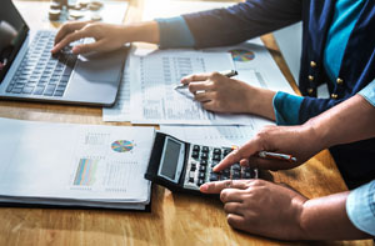What is the atmosphere of the workspace?
Please look at the screenshot and answer in one word or a short phrase.

Warm and inviting